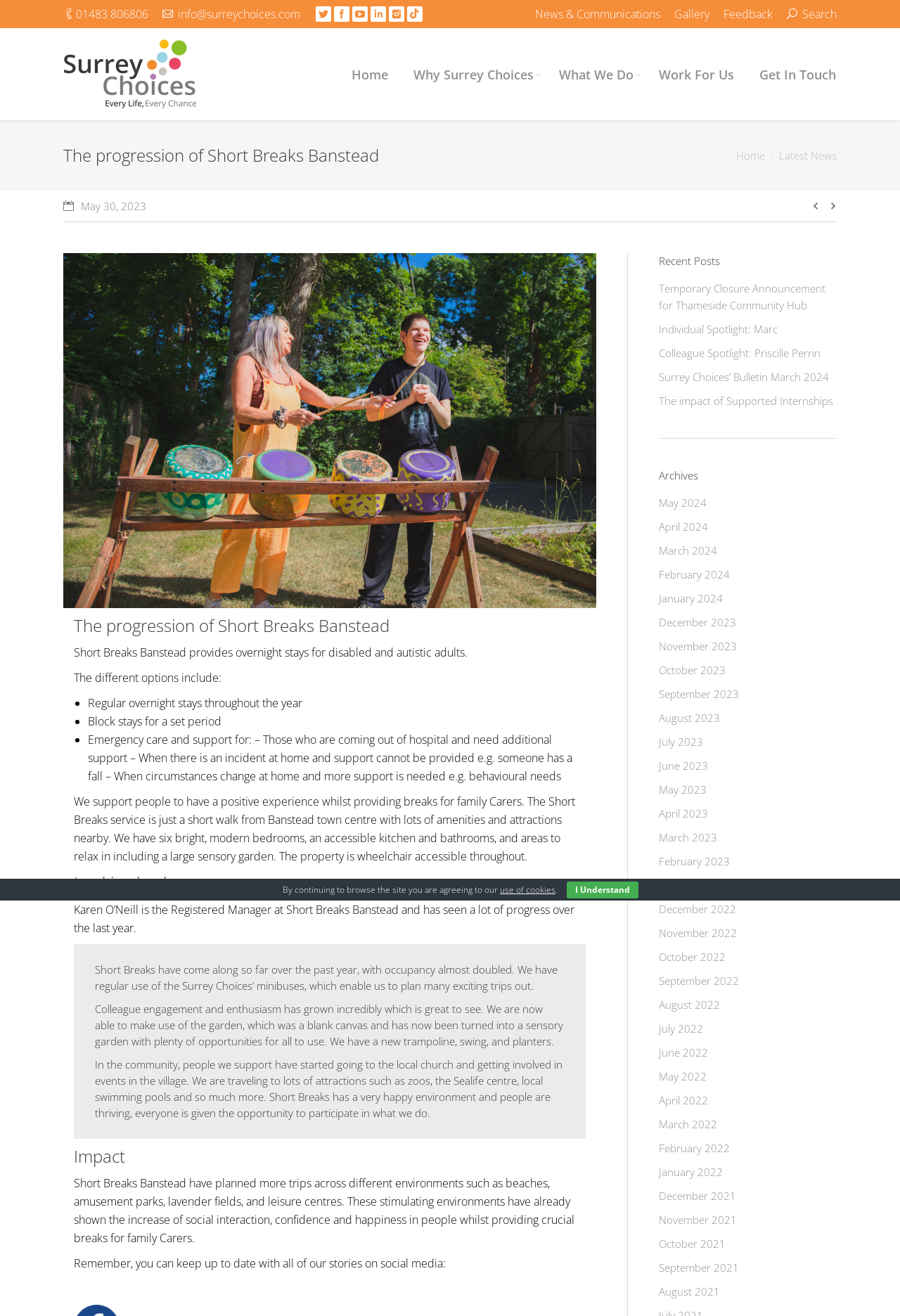How many bedrooms are there in the Short Breaks Banstead property?
Refer to the image and provide a thorough answer to the question.

I found the information about the property in the section describing the service, which says 'We have six bright, modern bedrooms, an accessible kitchen and bathrooms, and areas to relax in including a large sensory garden.'